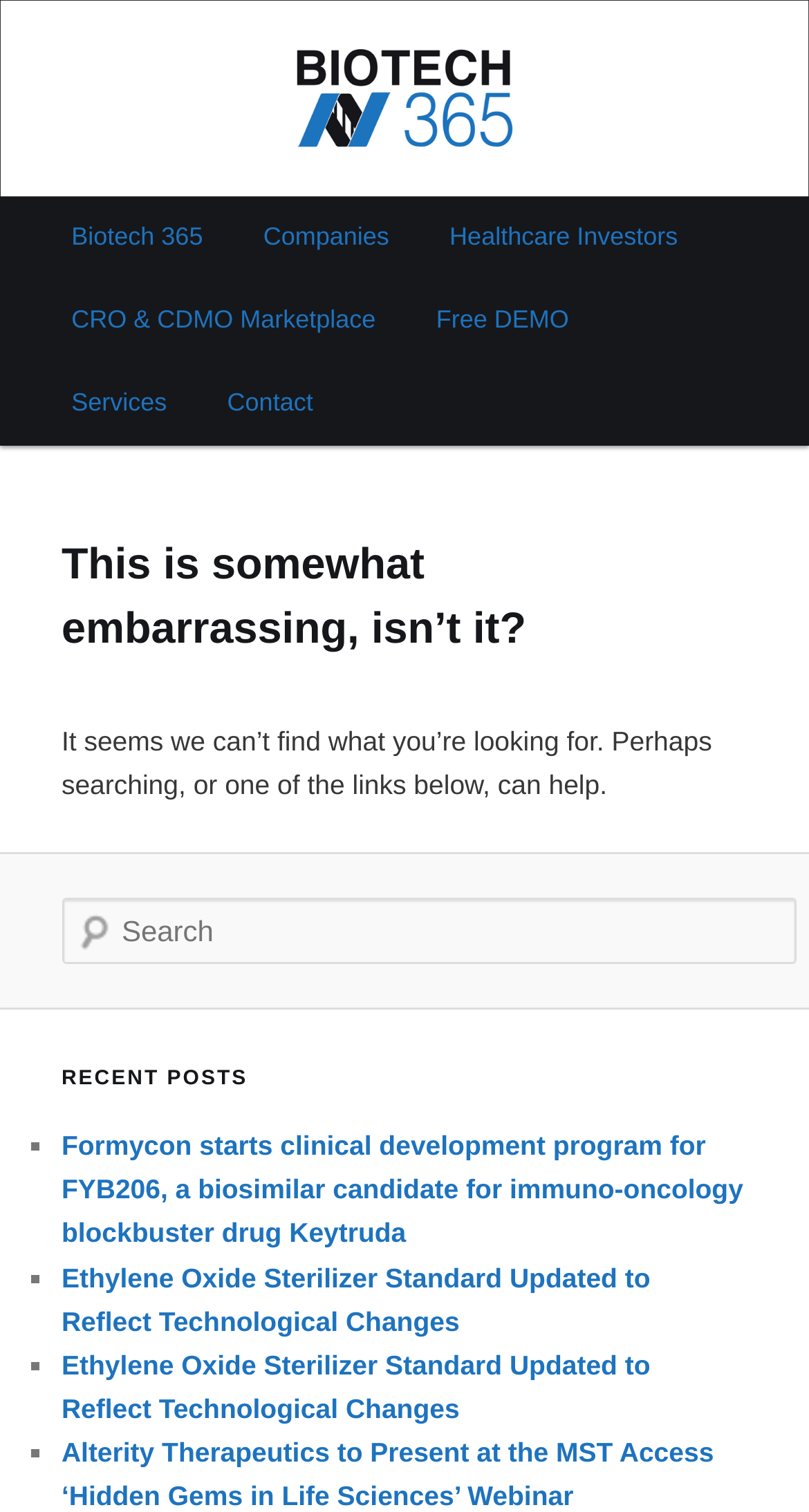Determine the bounding box coordinates of the area to click in order to meet this instruction: "Read the recent post about Formycon".

[0.076, 0.747, 0.919, 0.826]